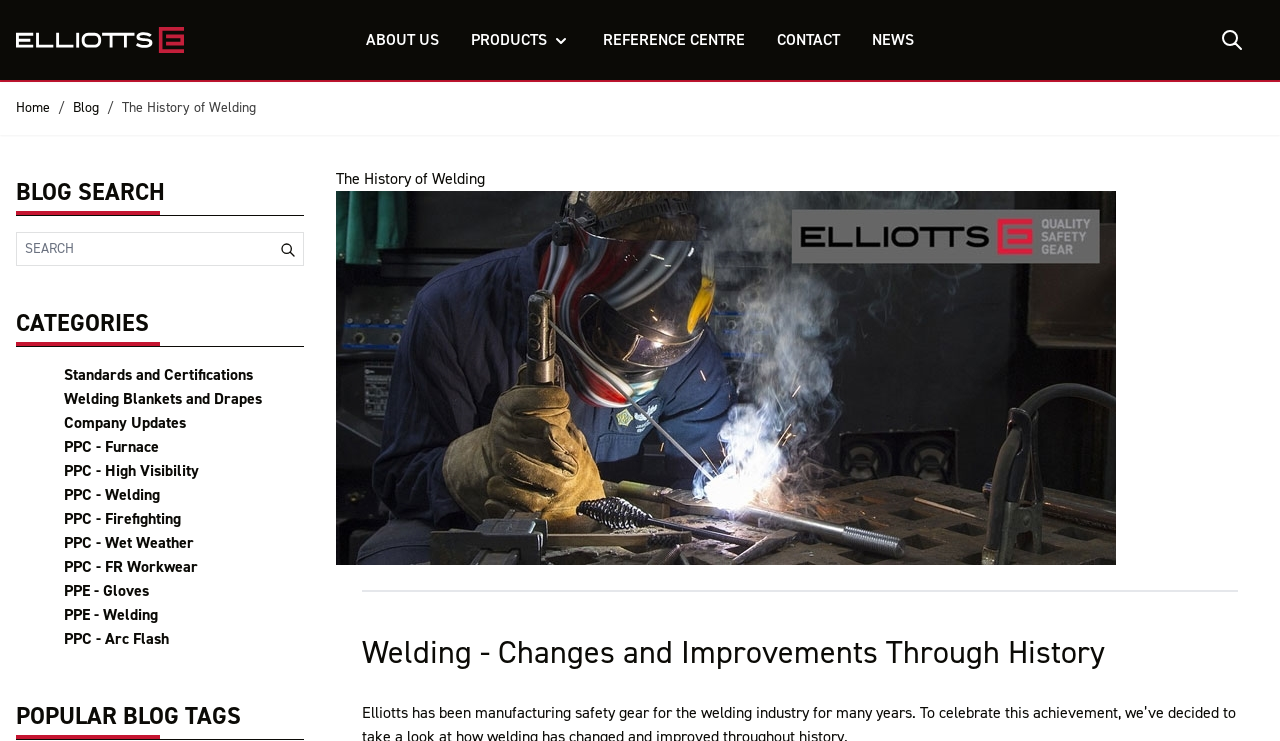Please reply to the following question using a single word or phrase: 
How many categories are listed?

14